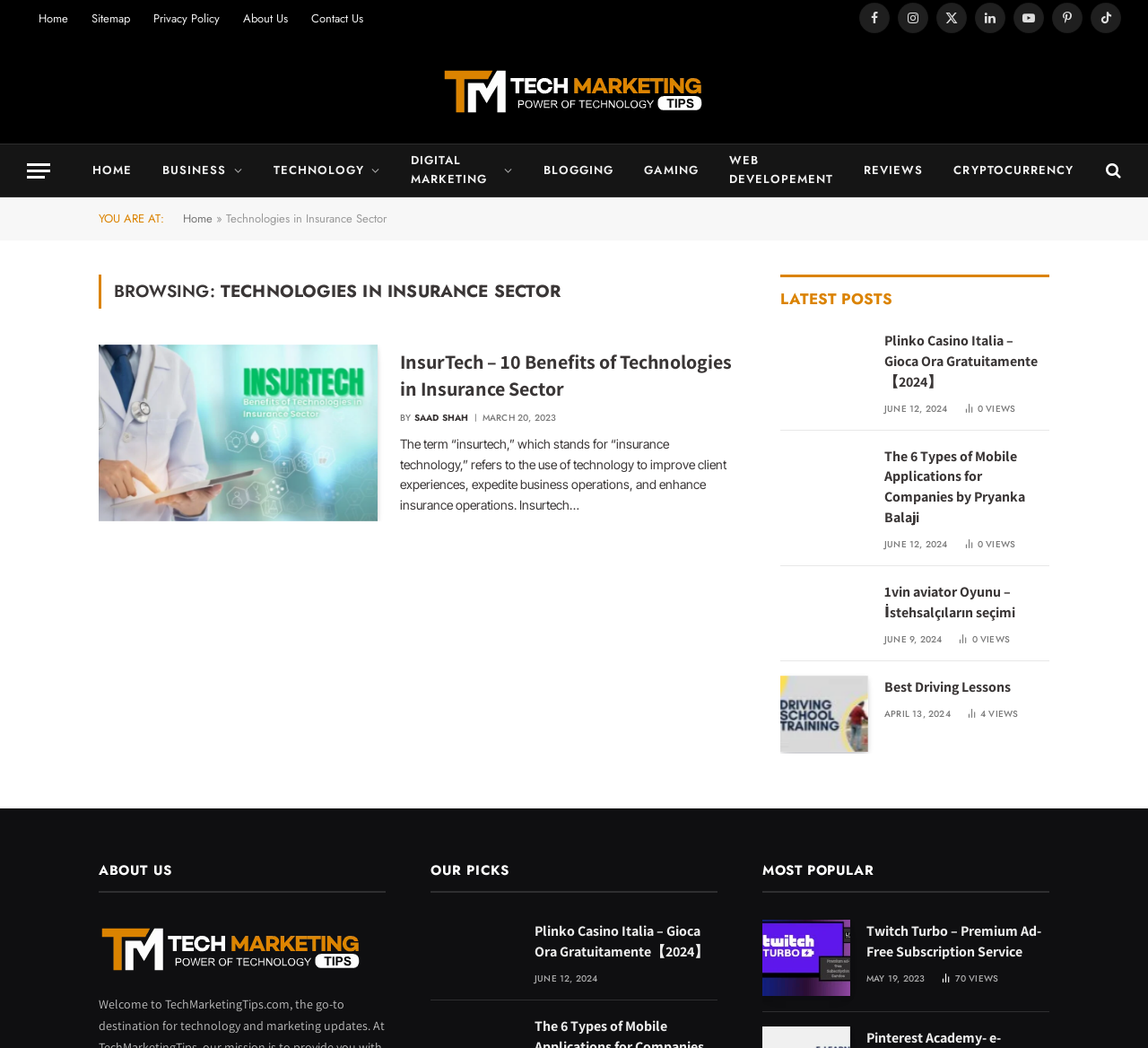Given the element description Blogging, specify the bounding box coordinates of the corresponding UI element in the format (top-left x, top-left y, bottom-right x, bottom-right y). All values must be between 0 and 1.

[0.46, 0.138, 0.548, 0.188]